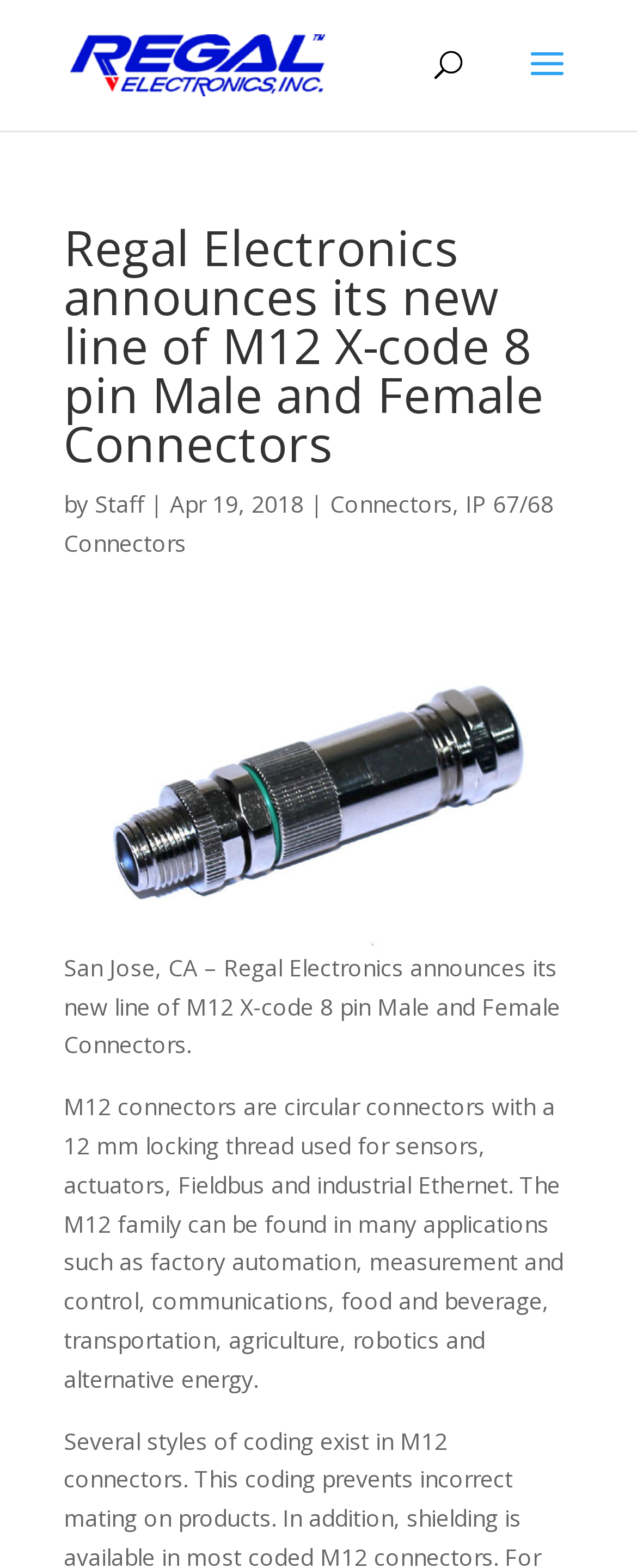Describe all the visual and textual components of the webpage comprehensively.

The webpage is about Regal Electronics' announcement of their new line of M12 X-code 8 pin Male and Female Connectors. At the top left, there is a link to "Regal Electronics, Inc." accompanied by an image with the same name. Below this, there is a search bar that spans across the top of the page. 

The main content of the page is divided into two sections. The first section is a heading that announces the new line of connectors, followed by the author "Staff" and the date "Apr 19, 2018". Below this, there are two links: "Connectors" and "IP 67/68 Connectors". 

The second section is an image of the M12 X-code 8 pin Male and Female Connectors, which is accompanied by a brief description of the product. Below the image, there is a paragraph of text that explains the features and applications of M12 connectors.